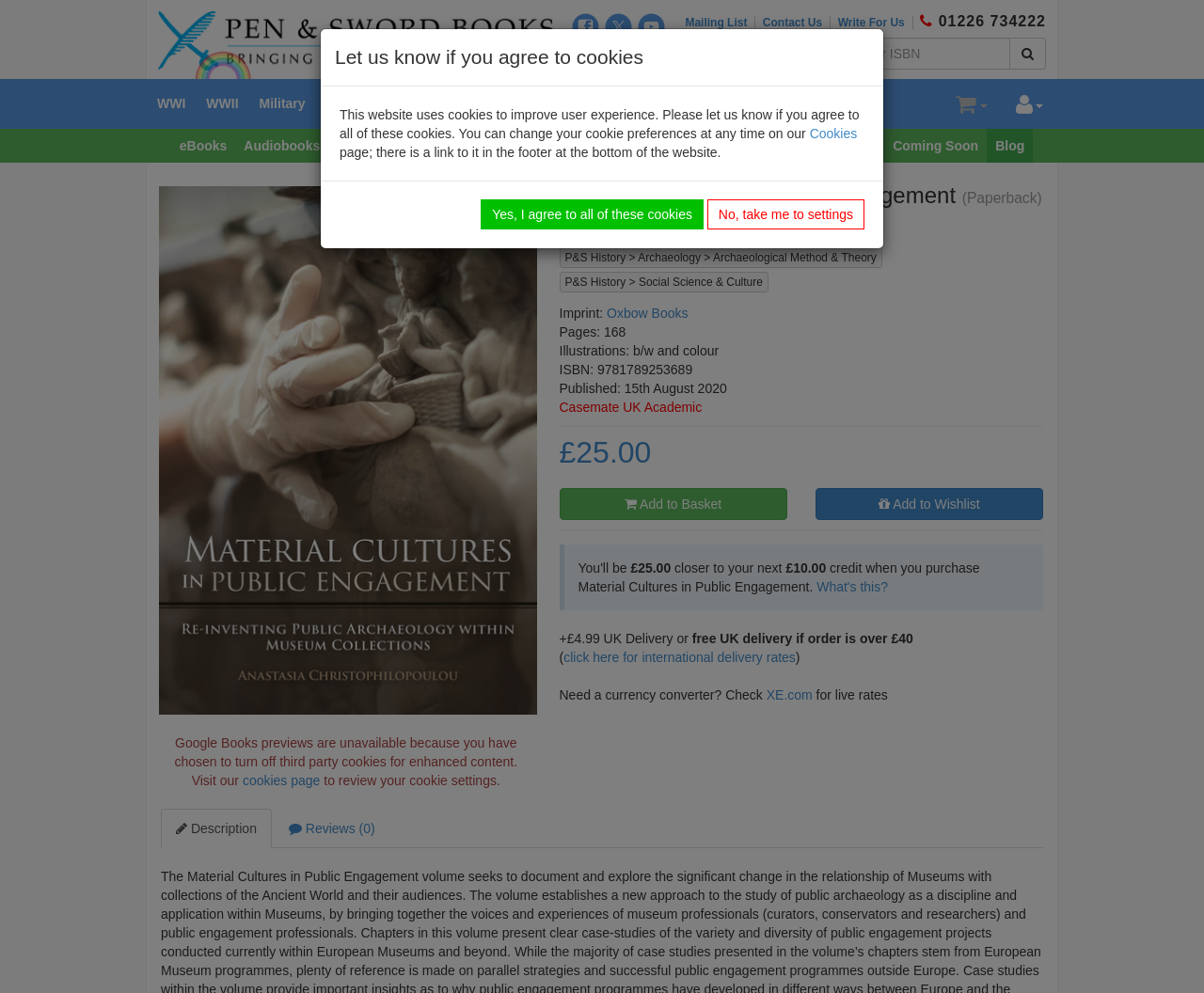What is the topic of the book?
Examine the image and give a concise answer in one word or a short phrase.

Archaeology